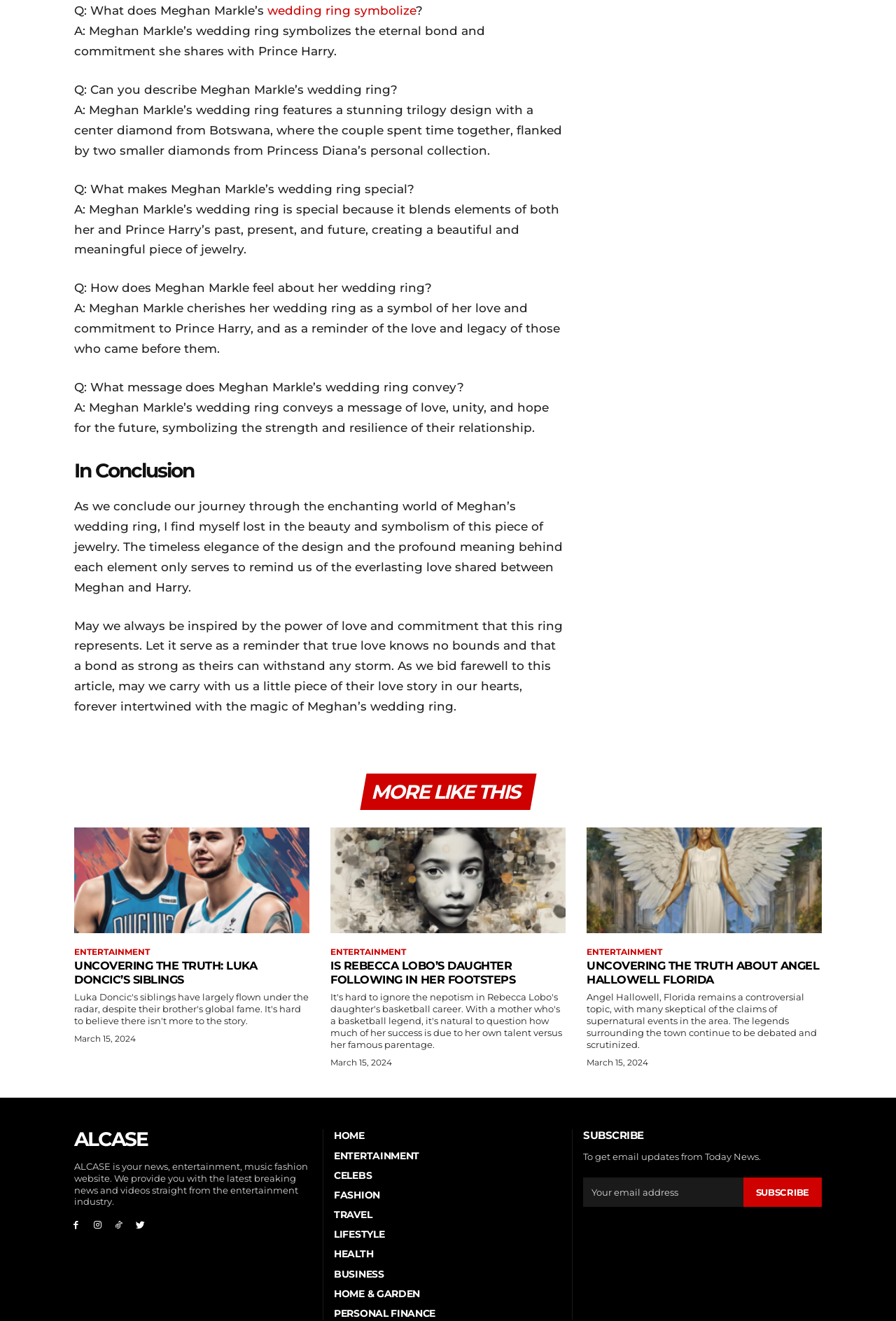Respond to the question below with a single word or phrase:
What is the date of the articles under 'MORE LIKE THIS'?

March 15, 2024